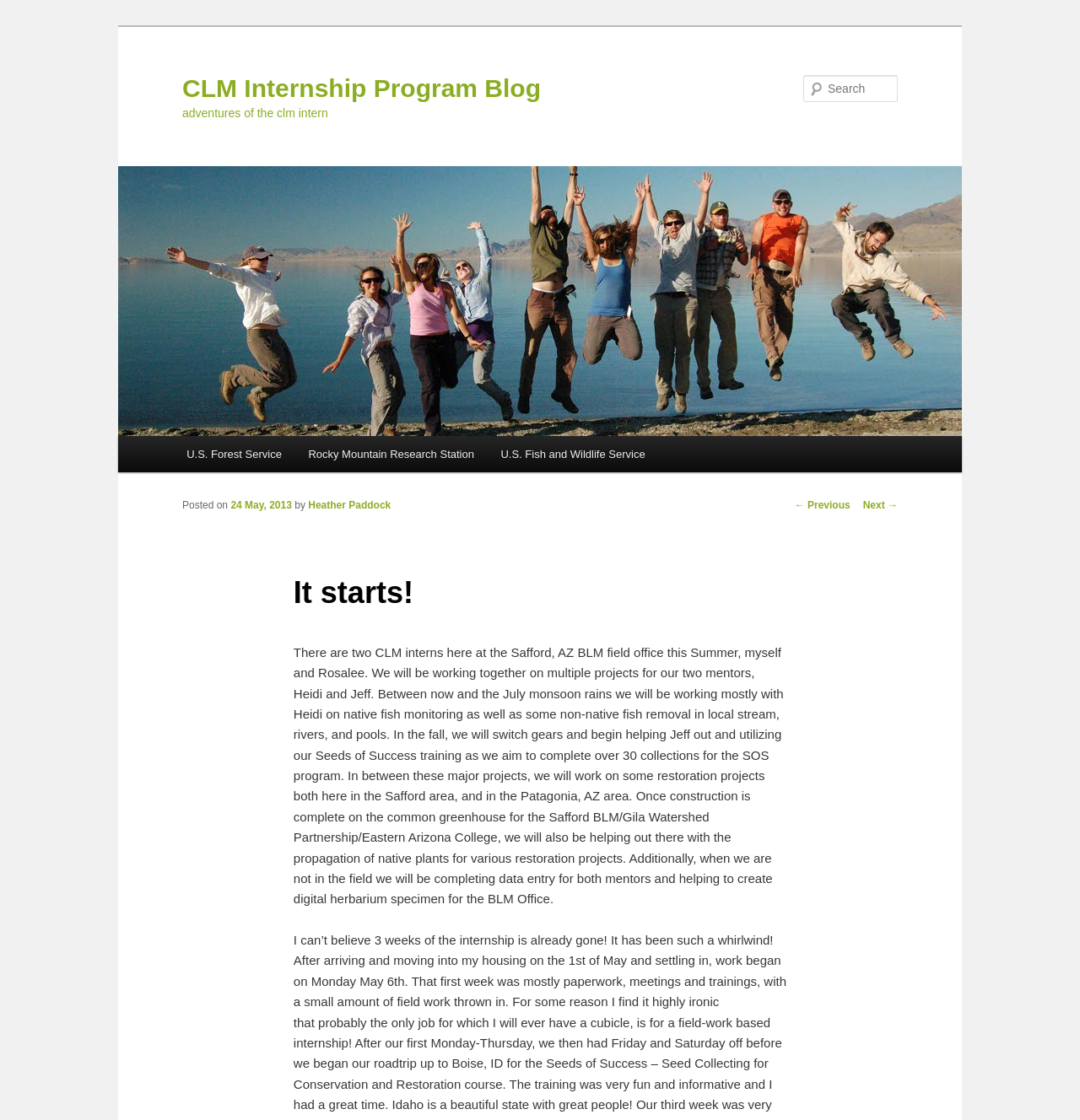Please find the top heading of the webpage and generate its text.

CLM Internship Program Blog